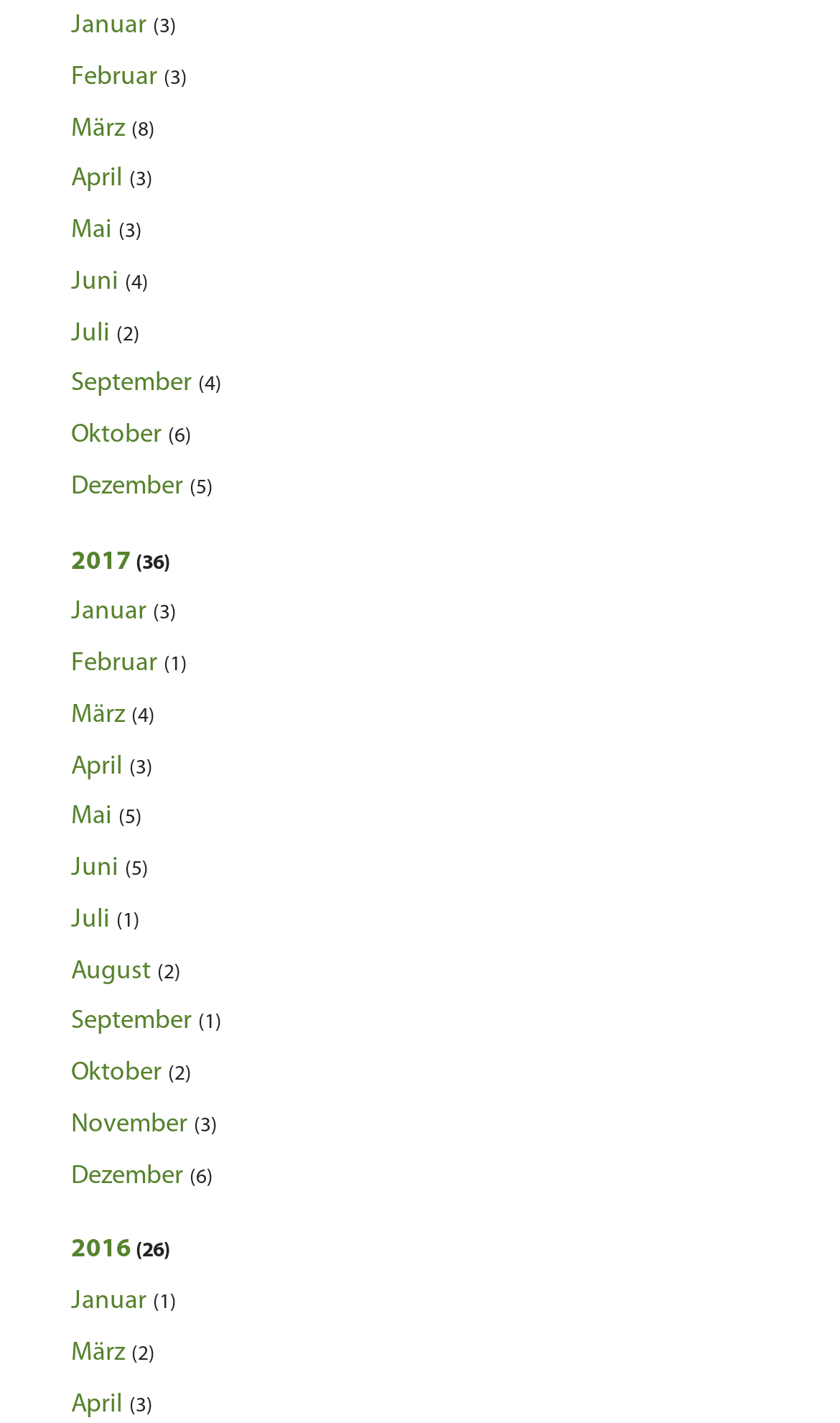How many links are there for the year 2017?
Please interpret the details in the image and answer the question thoroughly.

I found the link '2017 (36)' on the webpage, which indicates that there are 36 links related to the year 2017.